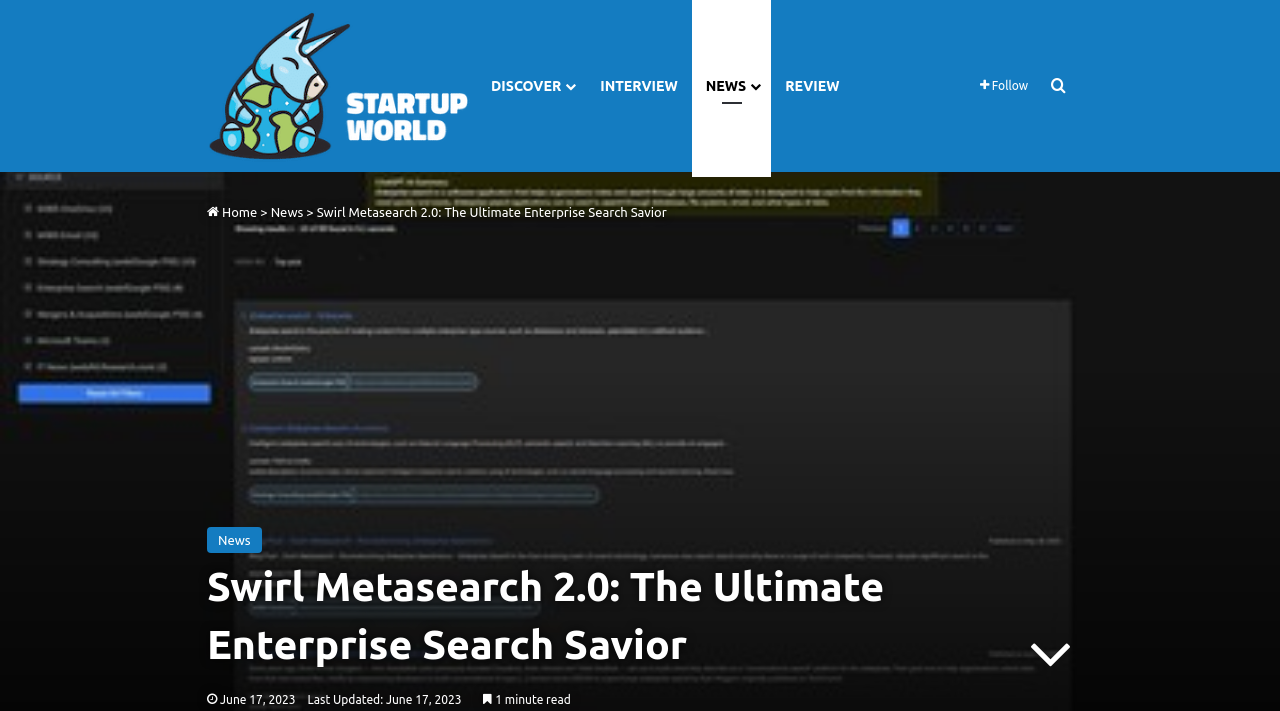Determine the bounding box for the UI element described here: "Search for".

[0.815, 0.0, 0.838, 0.242]